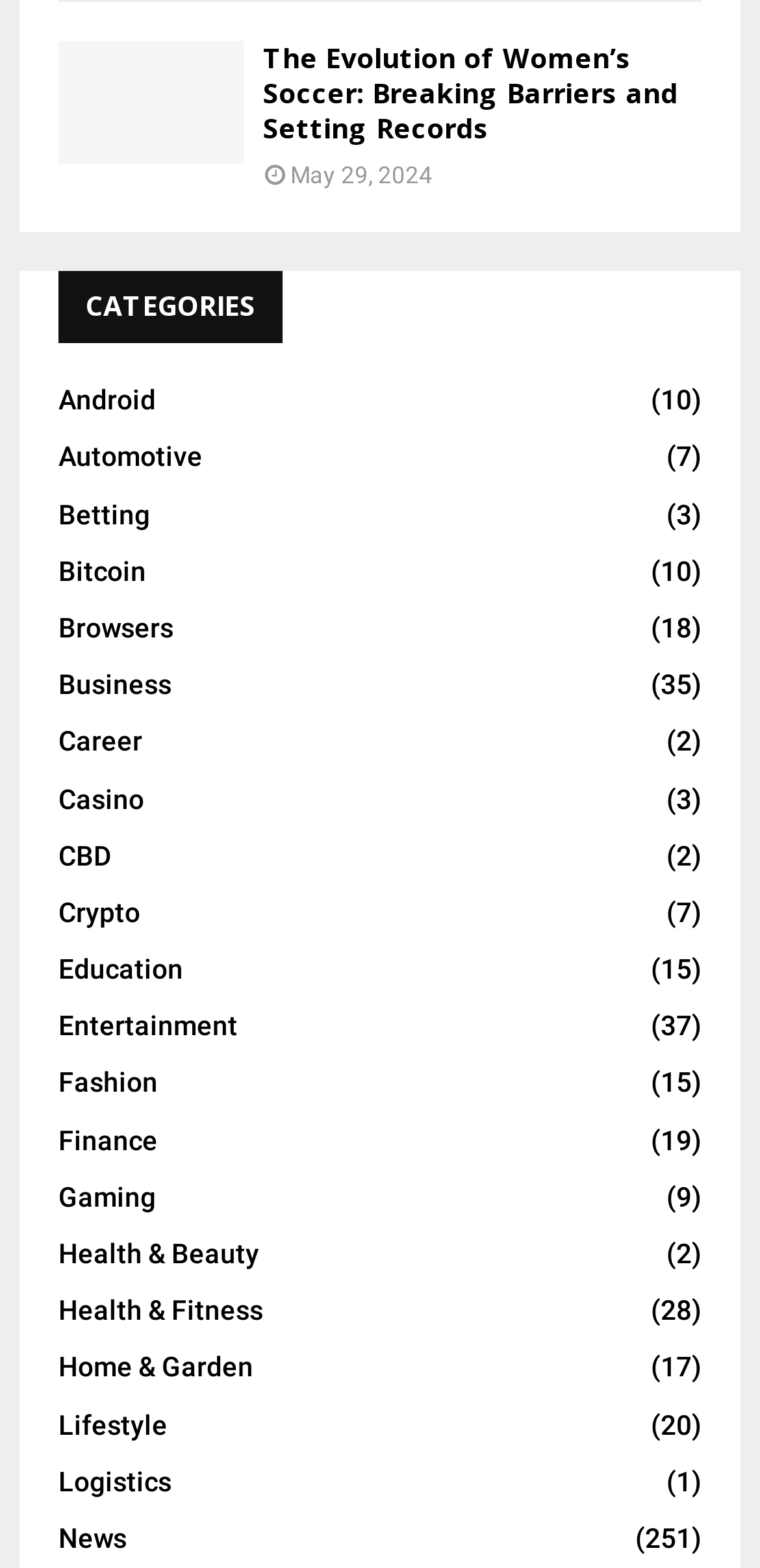Please locate the bounding box coordinates of the region I need to click to follow this instruction: "view the business category".

[0.077, 0.427, 0.226, 0.447]